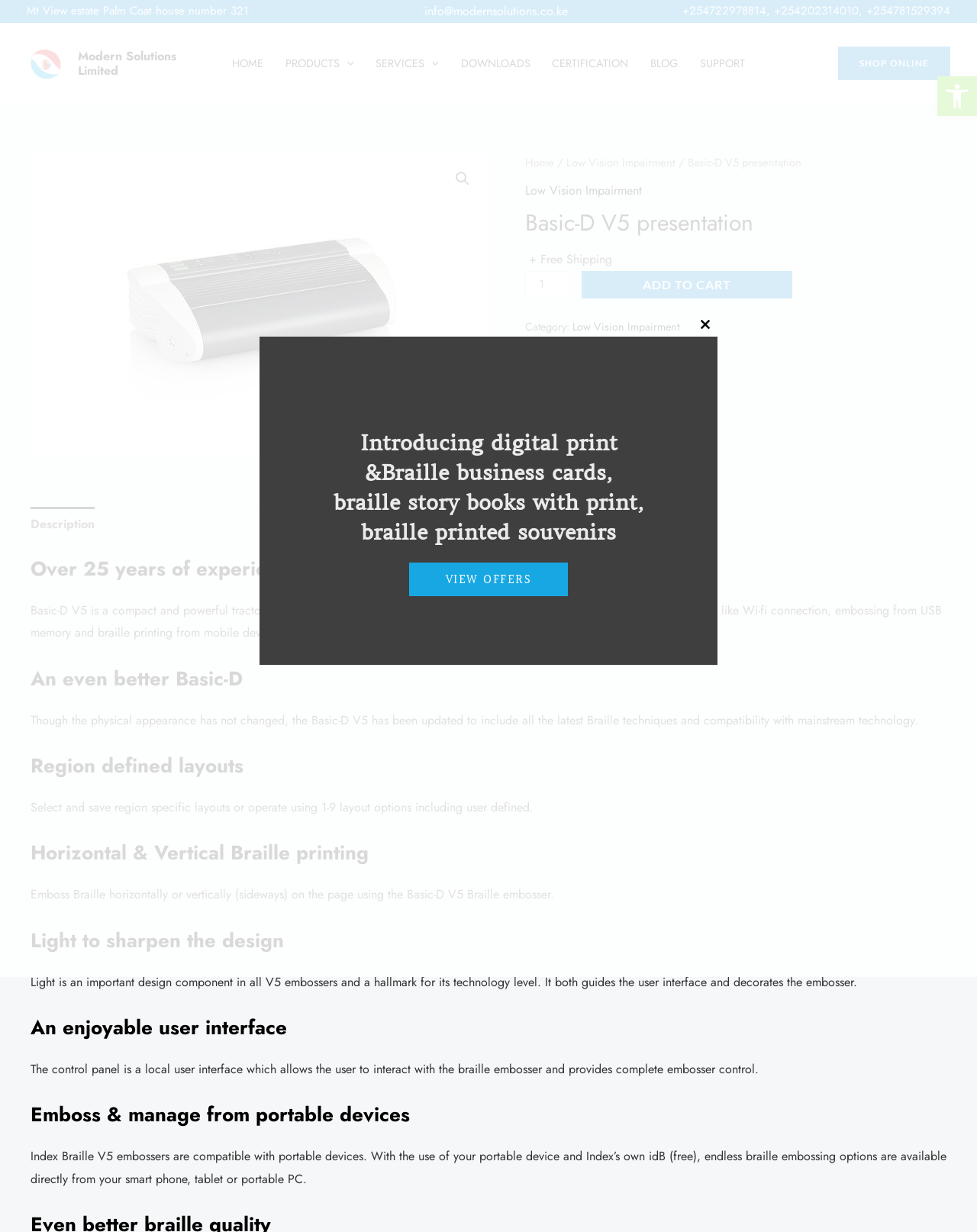Carefully examine the image and provide an in-depth answer to the question: What is the purpose of the light in the Braille embosser?

According to the description under the heading 'Light to sharpen the design', the light is an important design component that both guides the user interface and decorates the embosser.